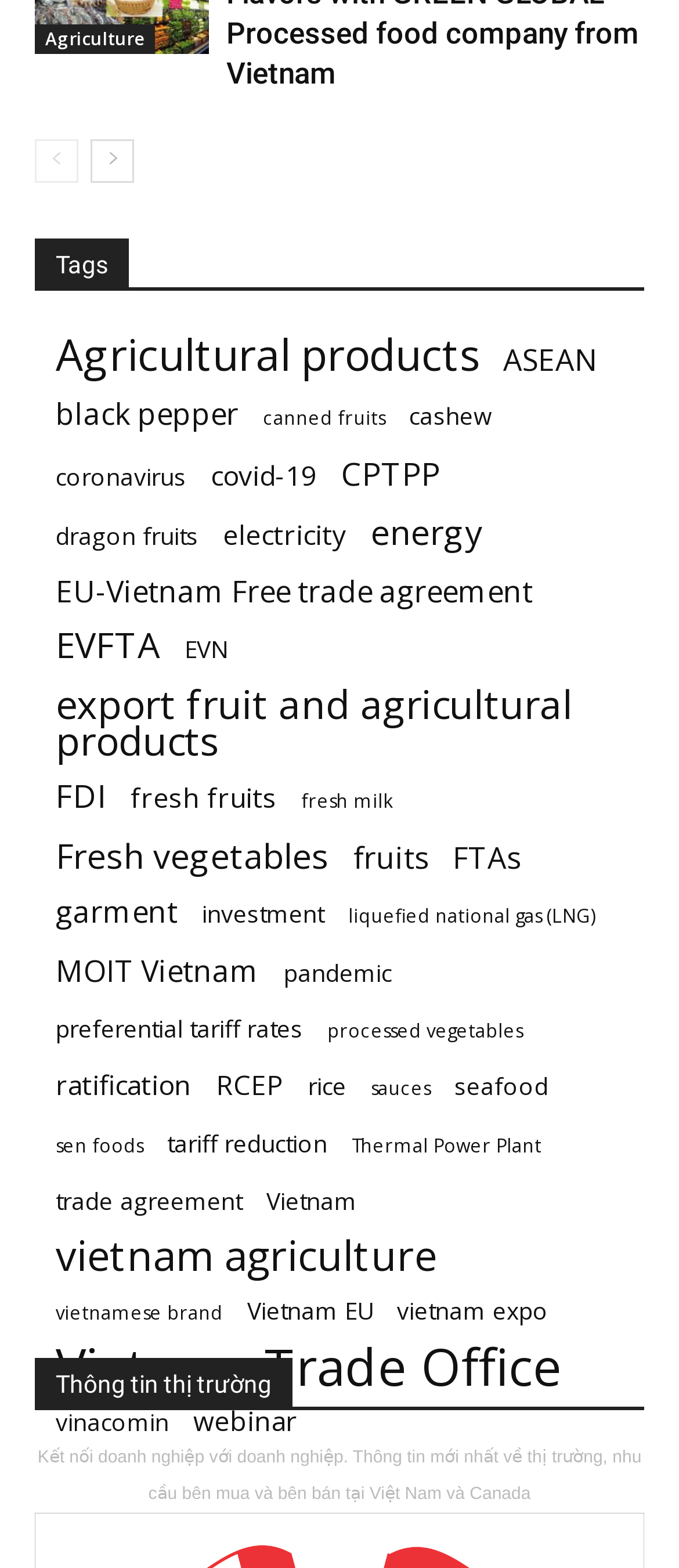Provide the bounding box coordinates of the area you need to click to execute the following instruction: "Learn about 'Vietnam Trade Office'".

[0.082, 0.86, 0.828, 0.884]